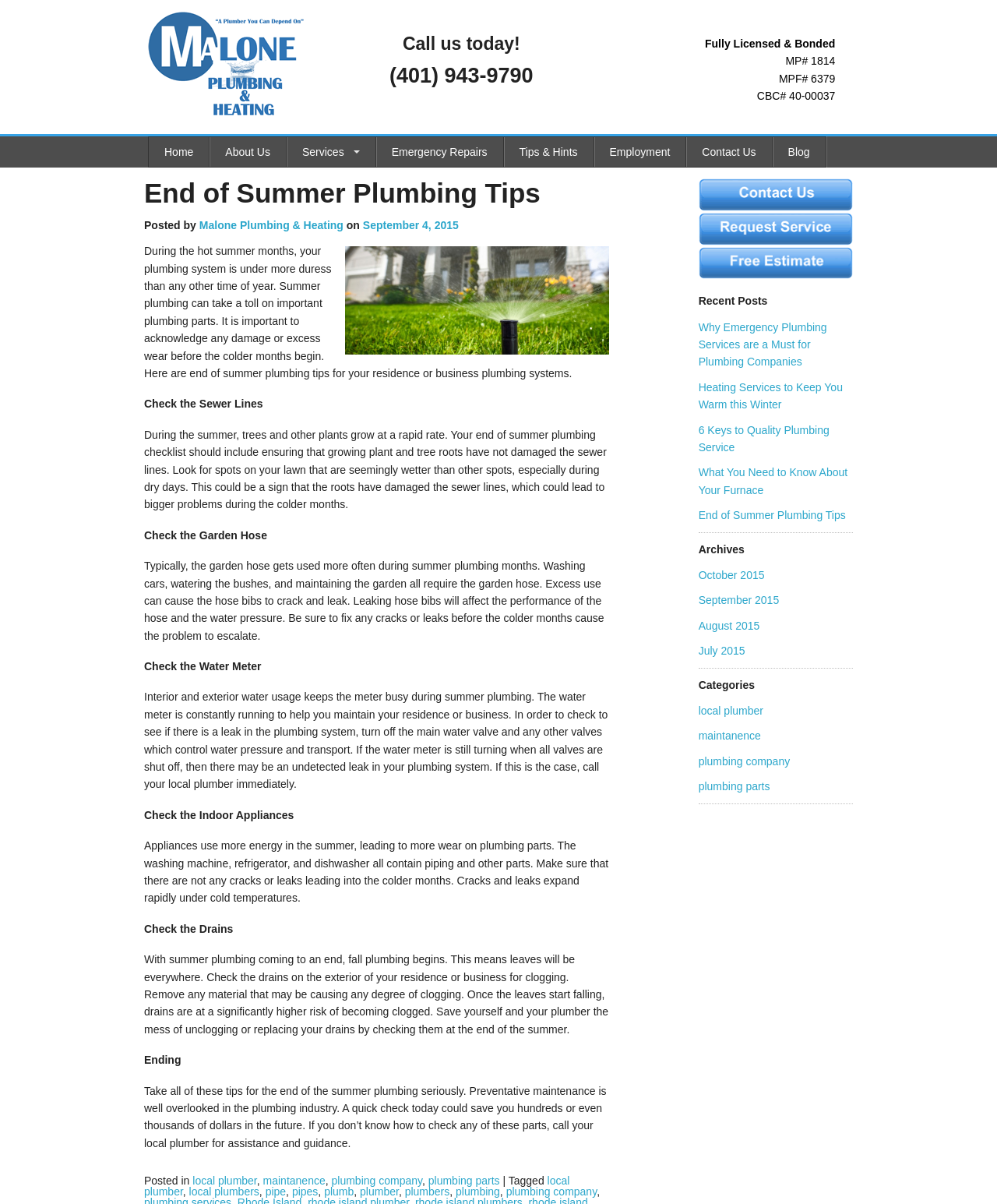Determine the bounding box coordinates of the UI element described by: "local plumber".

[0.193, 0.975, 0.258, 0.986]